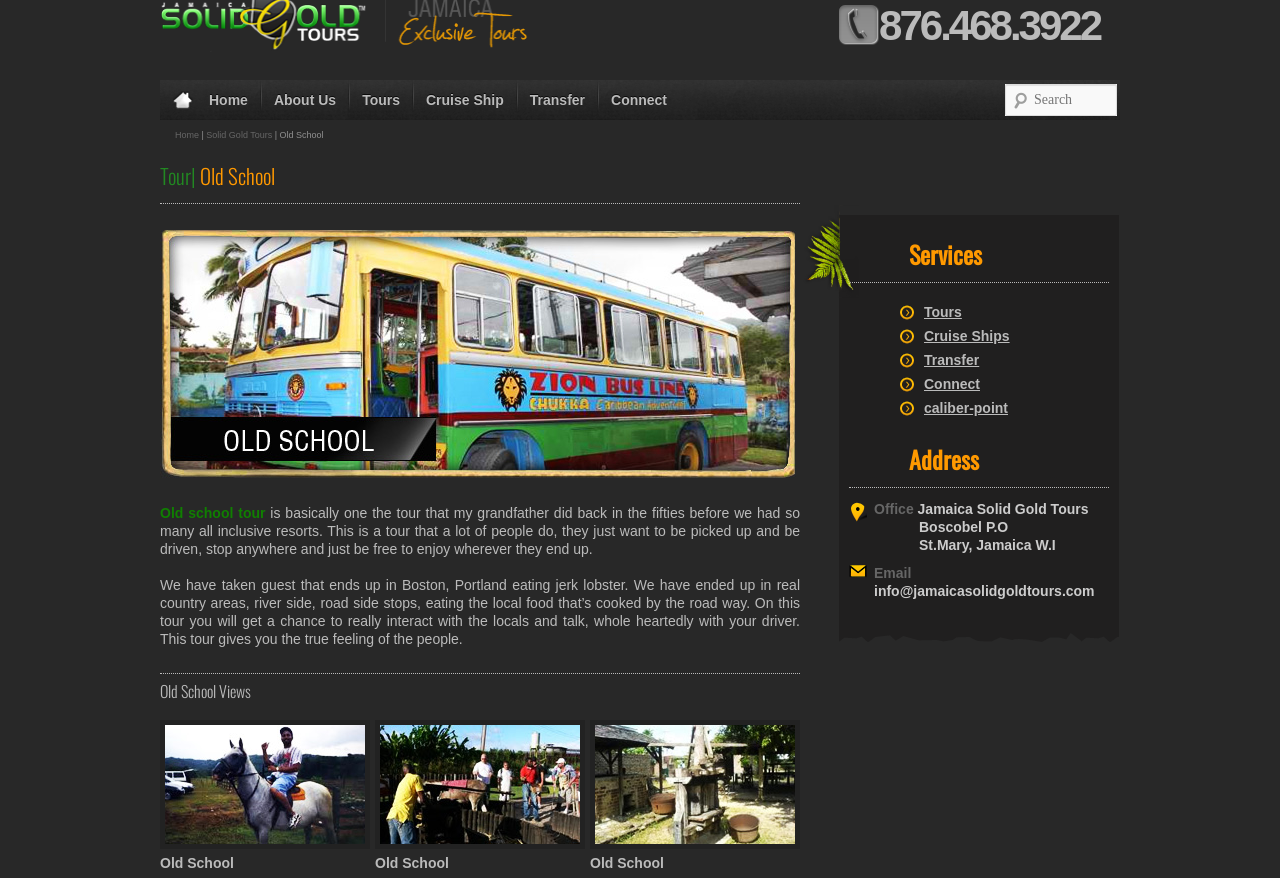Locate the bounding box coordinates of the element that should be clicked to execute the following instruction: "Click the 'Home' link".

[0.125, 0.091, 0.203, 0.137]